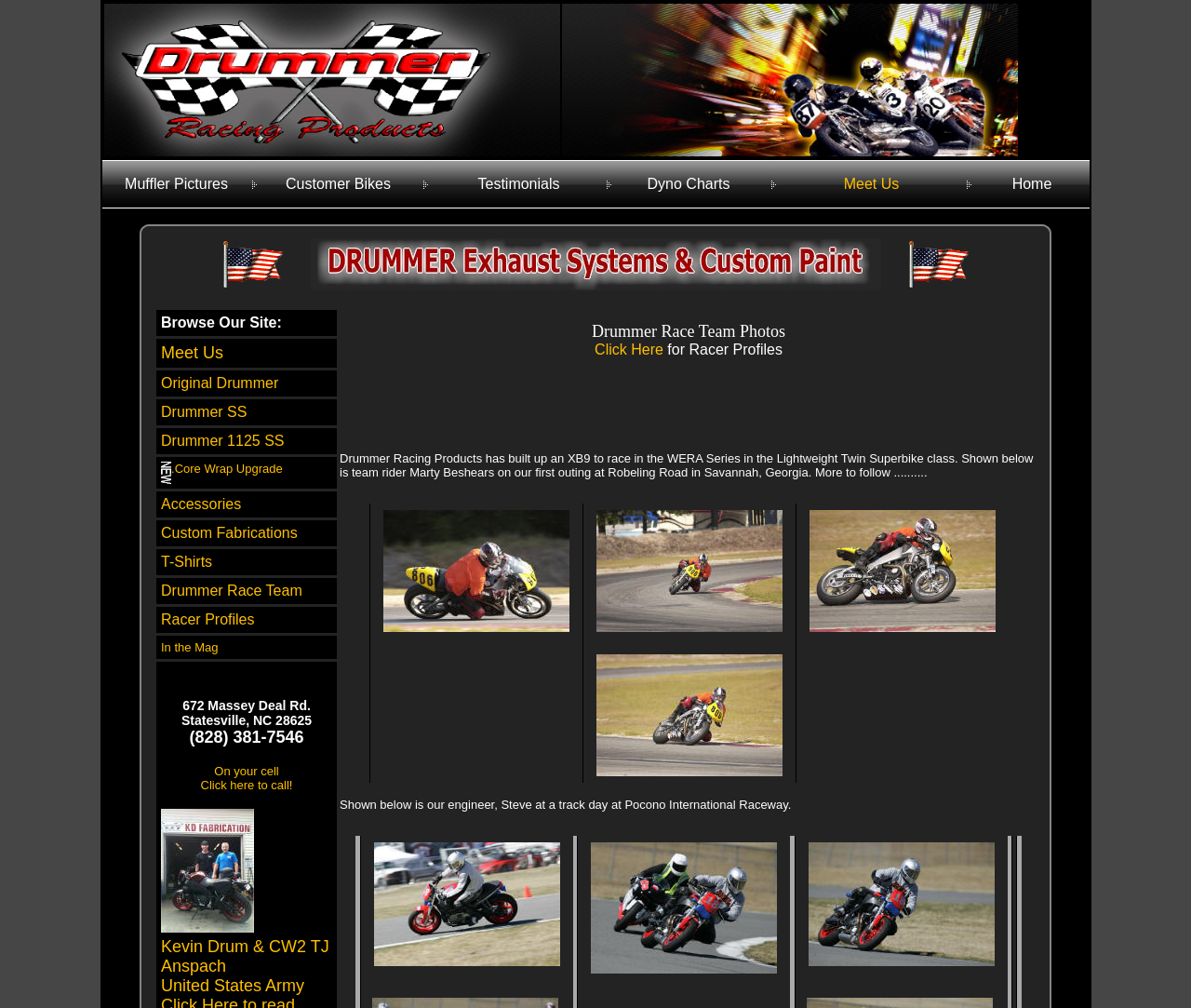Identify the bounding box coordinates for the element you need to click to achieve the following task: "Read the post 'Encounter Retreat 2022!'". Provide the bounding box coordinates as four float numbers between 0 and 1, in the form [left, top, right, bottom].

None